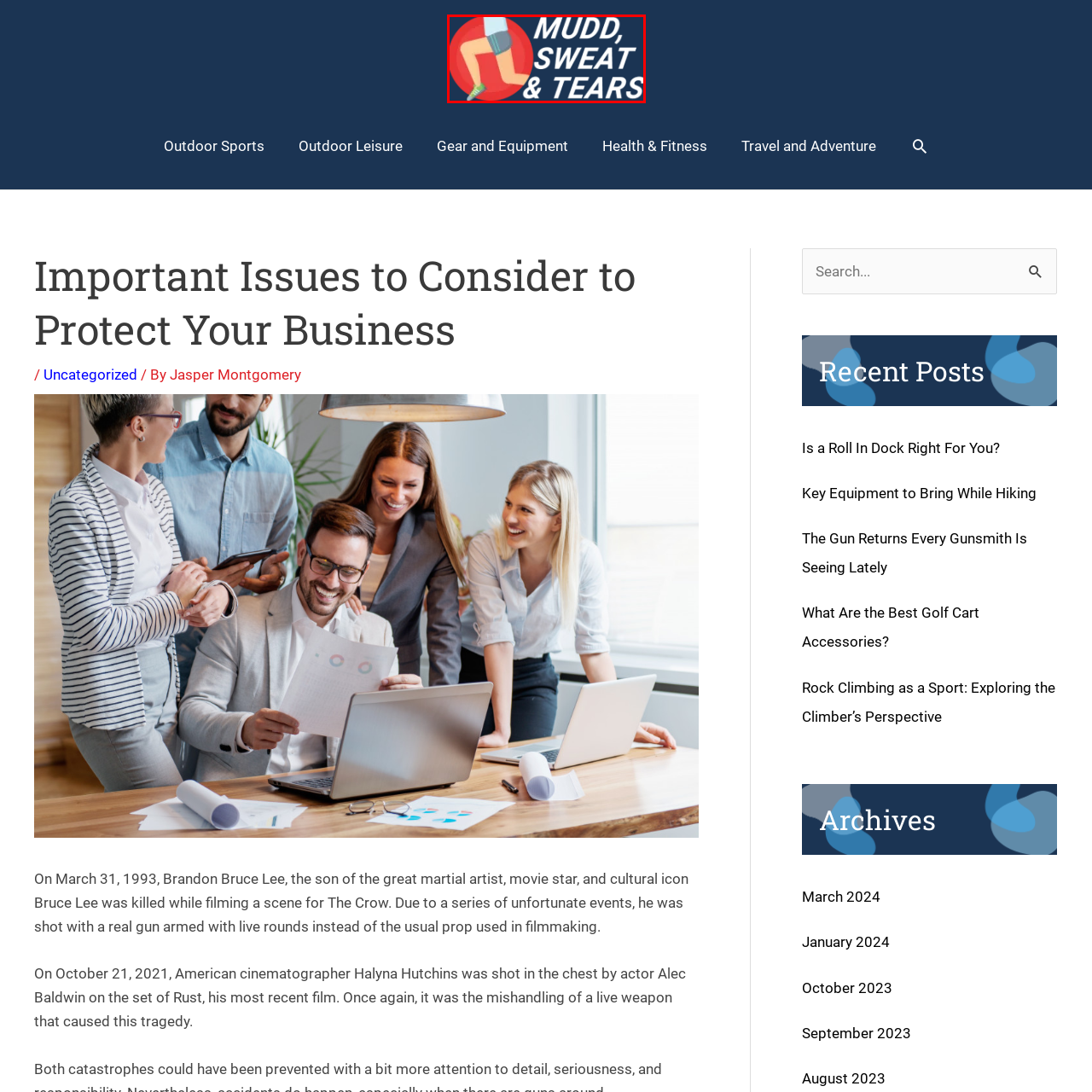View the area enclosed by the red box, What is the font color of the text 'MUDD, SWEAT & TEARS'? Respond using one word or phrase.

White